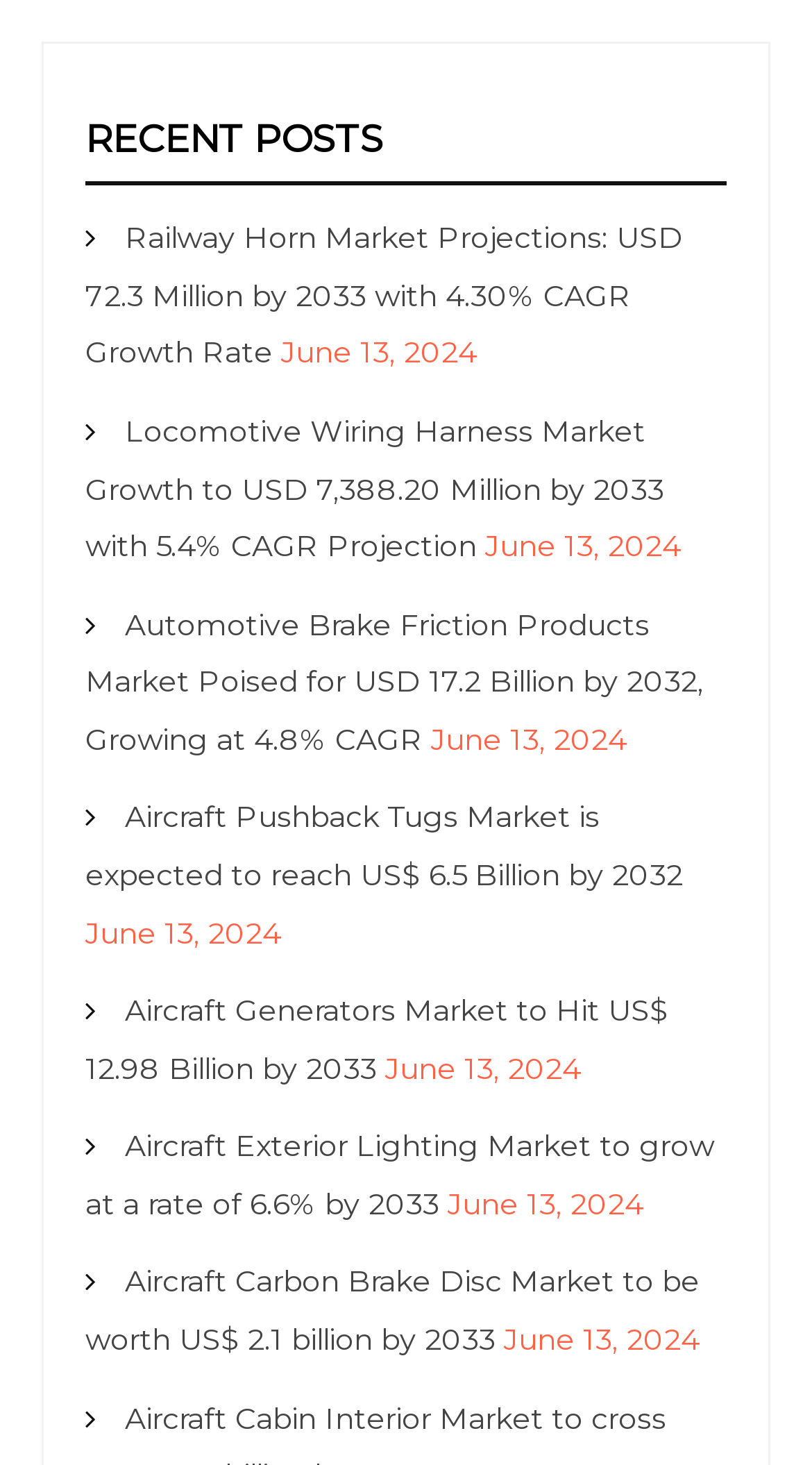What is the topic of the first post?
Utilize the image to construct a detailed and well-explained answer.

The first link element has the text 'Railway Horn Market Projections: USD 72.3 Million by 2033 with 4.30% CAGR Growth Rate', which indicates that the topic of the first post is related to the Railway Horn Market.